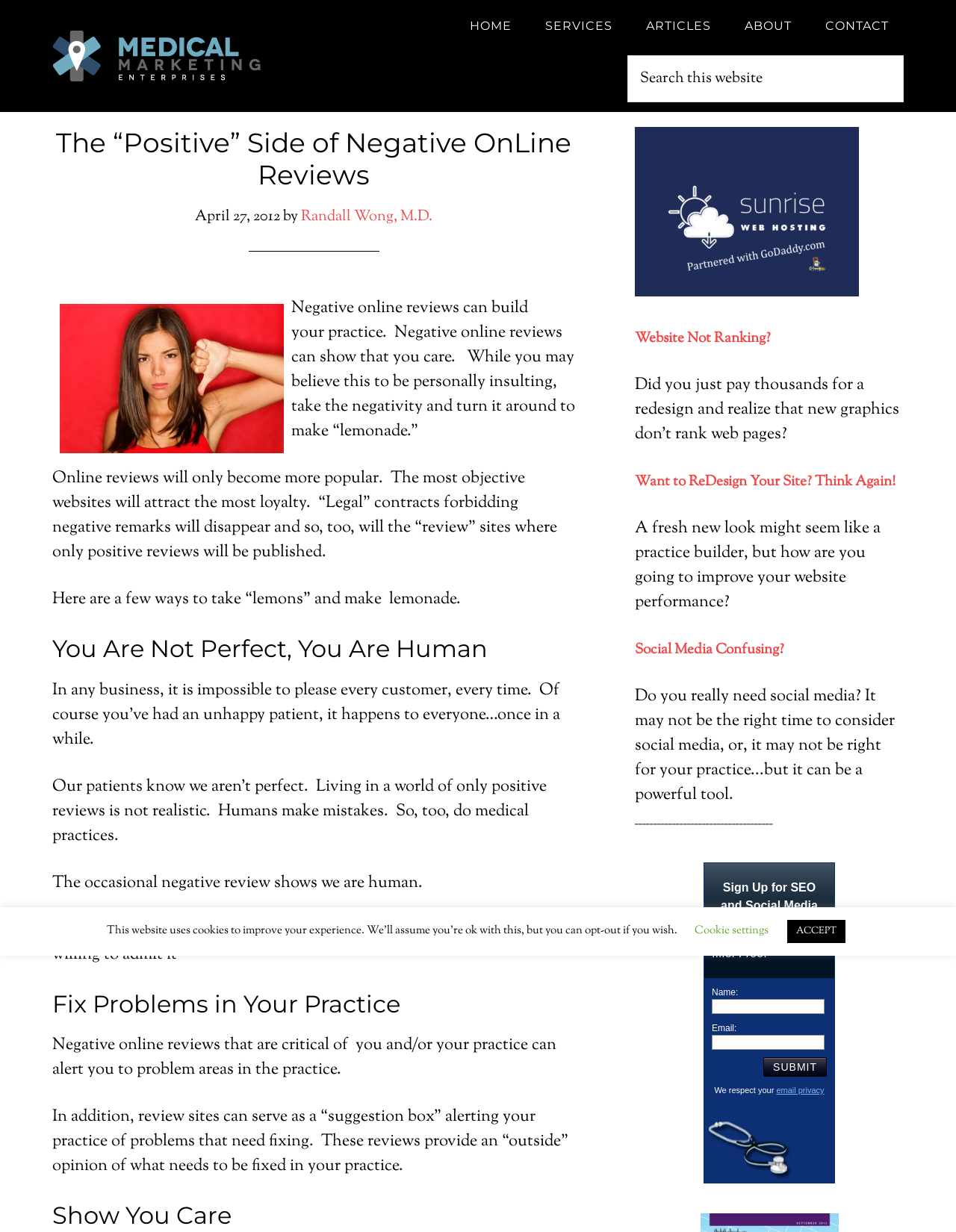Please specify the bounding box coordinates of the clickable region necessary for completing the following instruction: "Sign up for SEO and Social Media Tips". The coordinates must consist of four float numbers between 0 and 1, i.e., [left, top, right, bottom].

[0.745, 0.801, 0.862, 0.823]